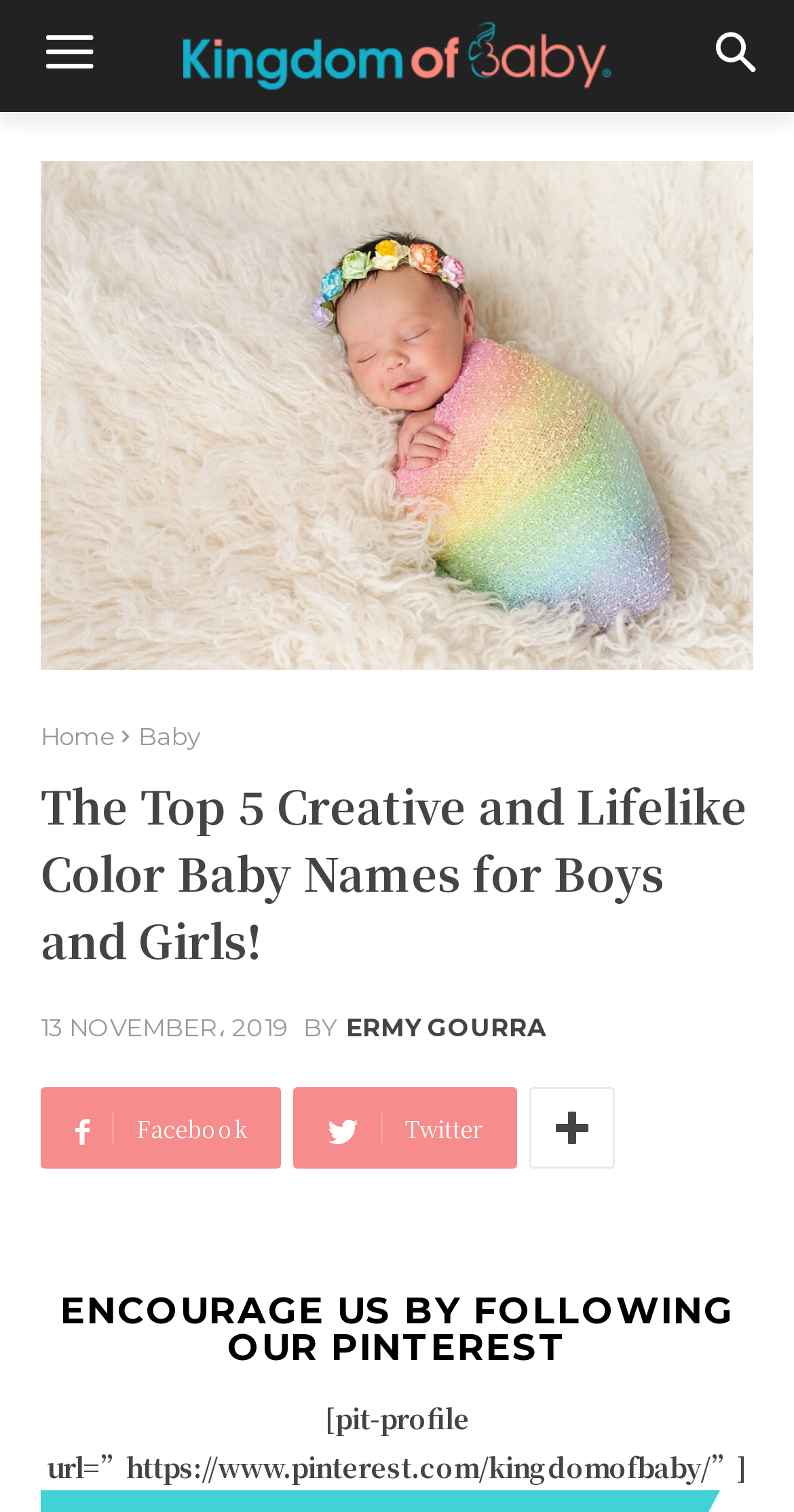Is there a Pinterest link?
Please use the visual content to give a single word or phrase answer.

Yes